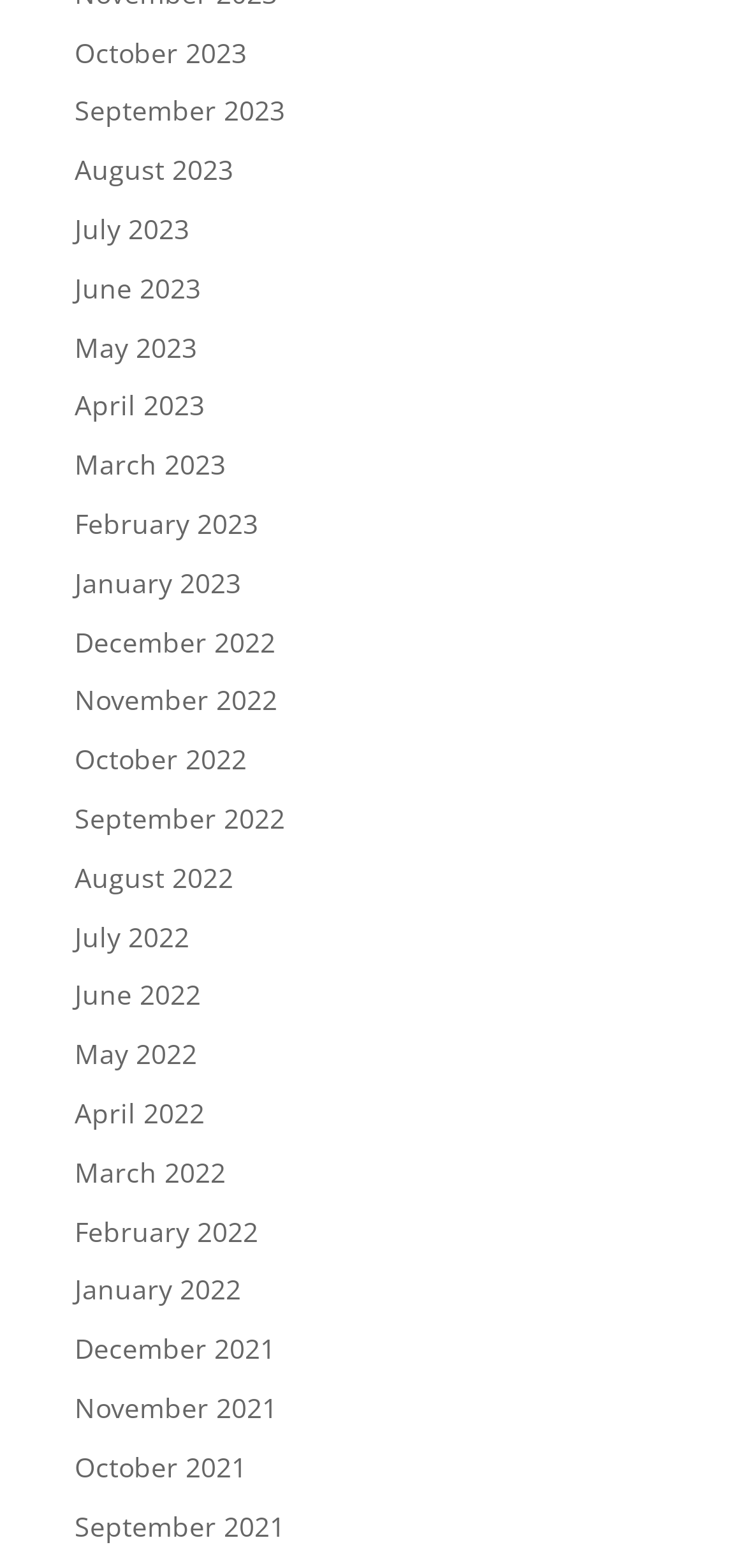Use a single word or phrase to answer the question: 
What is the earliest month listed on the webpage?

September 2021